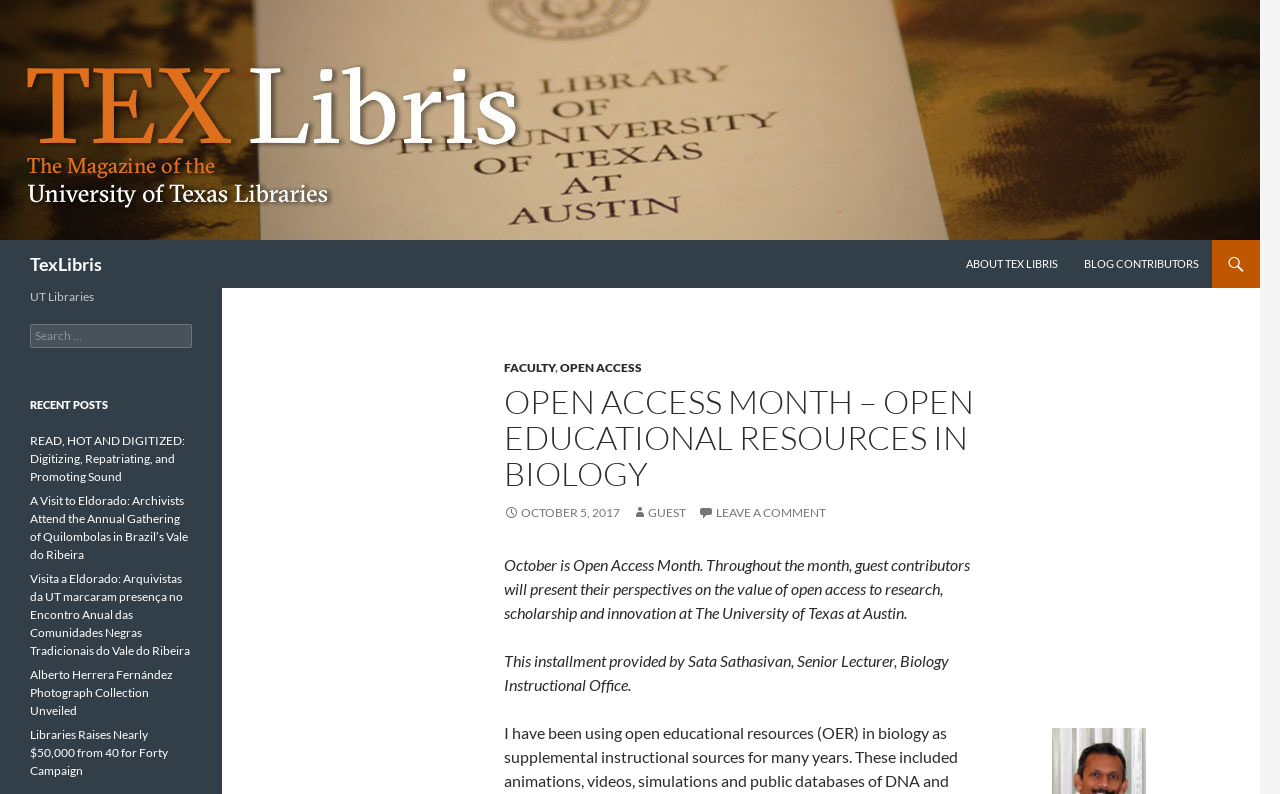Provide a thorough description of the webpage you see.

The webpage is about Open Access Month, specifically focusing on open educational resources in biology. At the top left corner, there is a logo of TexLibris, accompanied by a link to the same. Below the logo, there is a heading with the title "TexLibris". 

On the top right corner, there are several links, including "Search", "SKIP TO CONTENT", "ABOUT TEX LIBRIS", and "BLOG CONTRIBUTORS". The "BLOG CONTRIBUTORS" link expands to reveal a dropdown menu with links to "FACULTY" and "OPEN ACCESS".

The main content of the webpage is divided into two sections. The first section has a heading that reads "OPEN ACCESS MONTH – OPEN EDUCATIONAL RESOURCES IN BIOLOGY" and is followed by a link with the date "OCTOBER 5, 2017". There are also links to "GUEST" and "LEAVE A COMMENT" in this section.

The second section has a paragraph of text that explains the purpose of Open Access Month, which is to present perspectives on the value of open access to research, scholarship, and innovation at The University of Texas at Austin. Below this paragraph, there is another paragraph that introduces the author of the installment, Sata Sathasivan, Senior Lecturer, Biology Instructional Office.

On the left side of the webpage, there is a section with a heading "UT Libraries" that contains a search bar and a list of recent posts. The recent posts include links to articles with titles such as "READ, HOT AND DIGITIZED: Digitizing, Repatriating, and Promoting Sound", "A Visit to Eldorado: Archivists Attend the Annual Gathering of Quilombolas in Brazil’s Vale do Ribeira", and "Alberto Herrera Fernández Photograph Collection Unveiled".